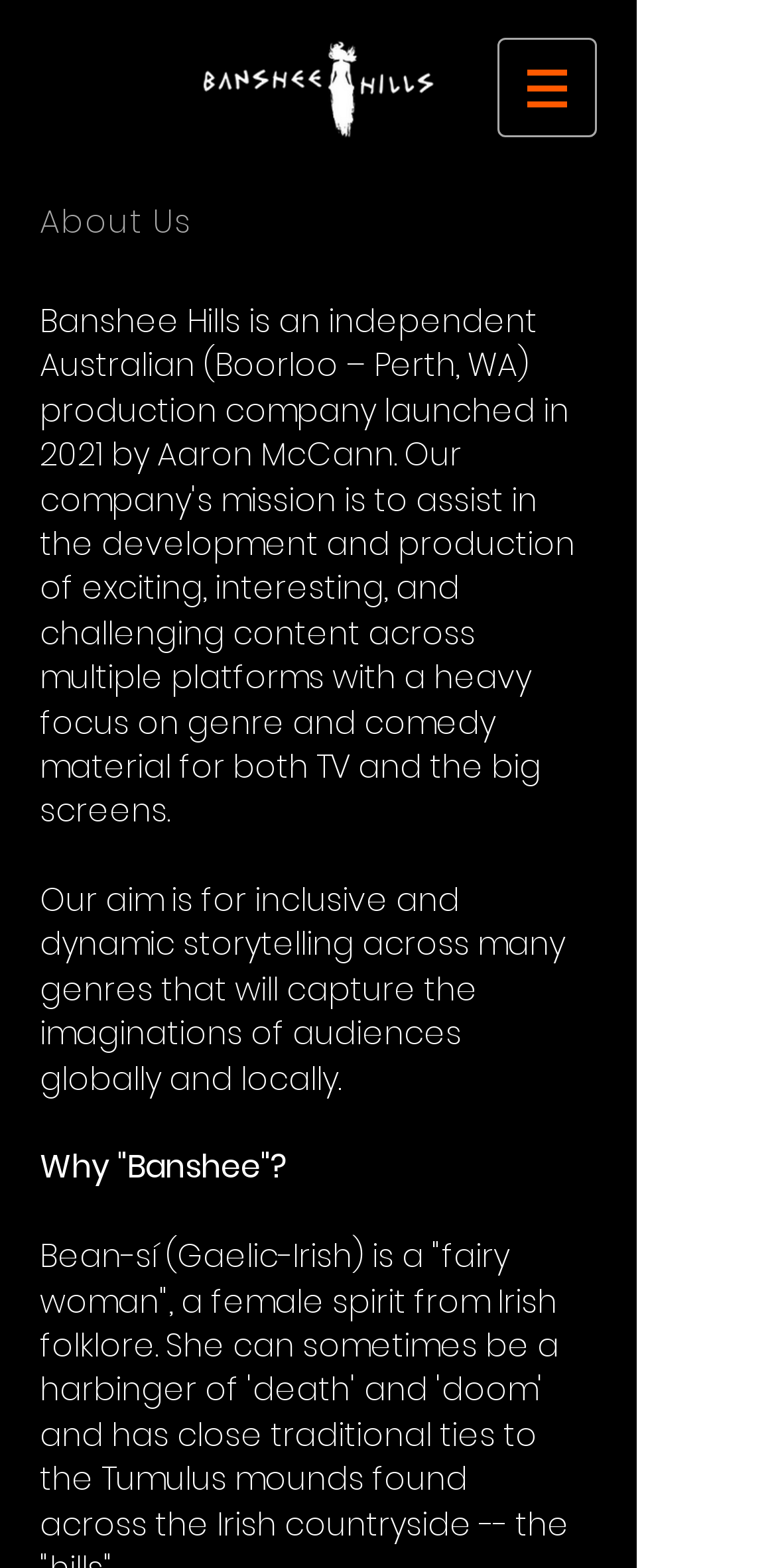What is the name of the logo?
Refer to the image and provide a concise answer in one word or phrase.

Banshee Hills Logo